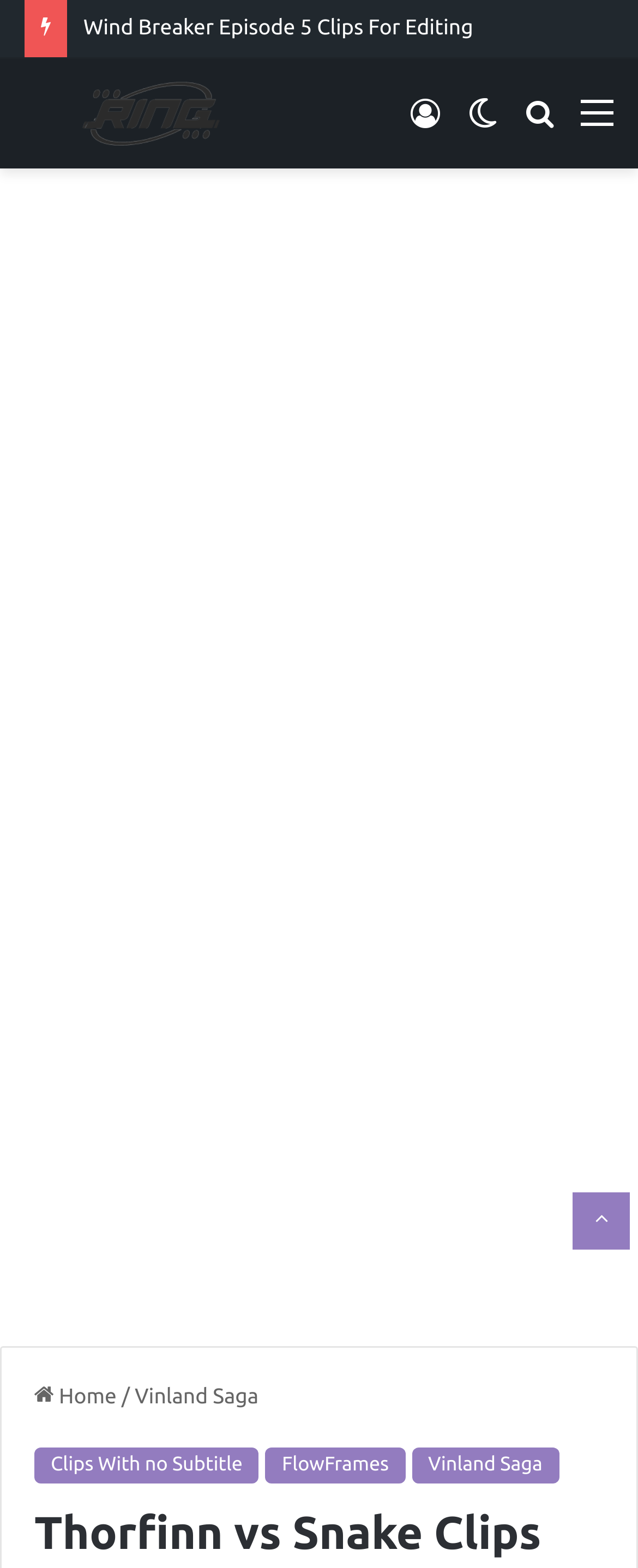What is the function of the 'Search for' link?
Use the information from the image to give a detailed answer to the question.

I looked at the primary navigation section and found a link with the text 'Search for', which suggests that it allows users to search for content on the website.